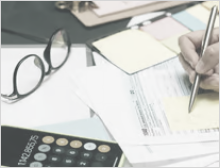Describe the scene depicted in the image with great detail.

The image captures a close-up workspace scene that embodies the process of managing finances, particularly focusing on debt consolidation. In the foreground, a hand holds a pen, poised over a document filled with financial information, possibly related to a loan application or debt management plan. Beside this hand, vibrant yellow sticky notes hint at detailed notes or reminders about important financial matters. A pair of reading glasses rests on the surface, suggesting careful review and consideration of the paperwork. In the background, a sleek calculator displays numbers, reinforcing the calculations involved in assessing debts and payments. This visual composition effectively illustrates the organized yet complex nature of navigating one's financial obligations, emphasizing the importance of taking proactive steps towards financial clarity and consolidation.